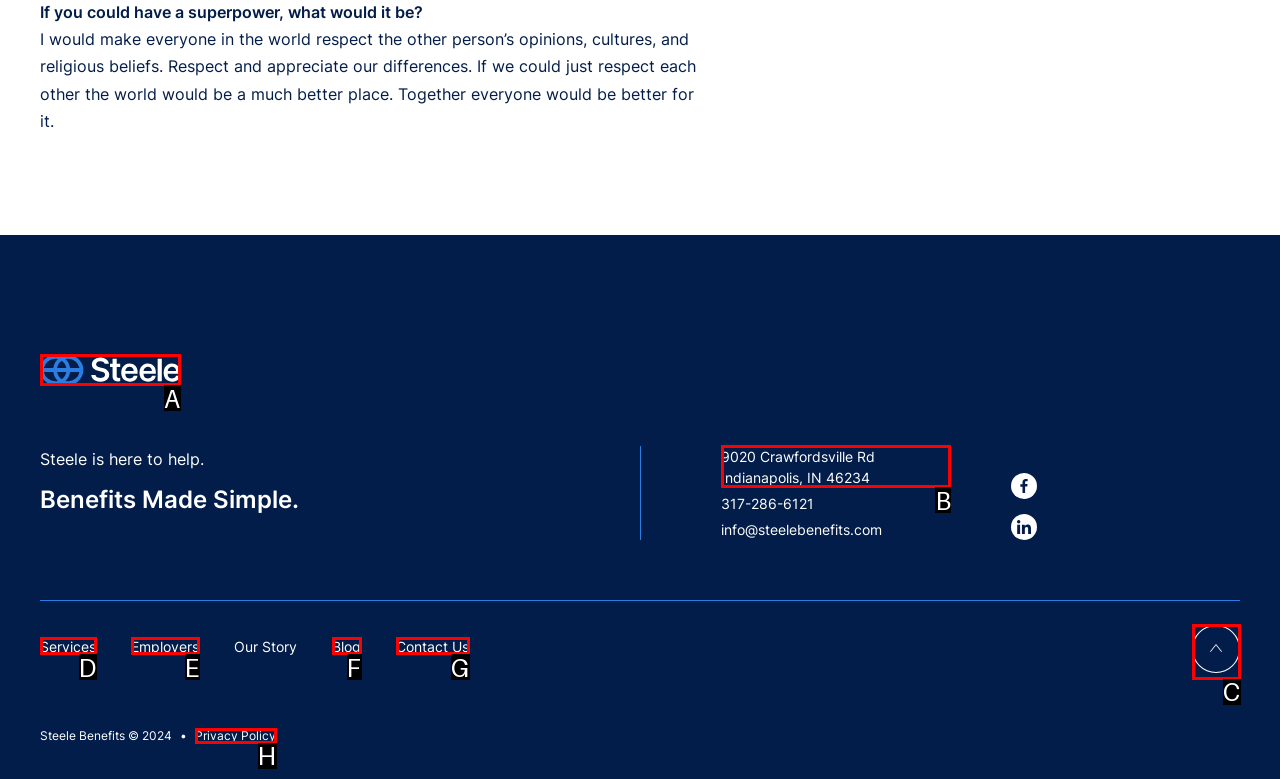Find the option that aligns with: 1085
Provide the letter of the corresponding option.

None